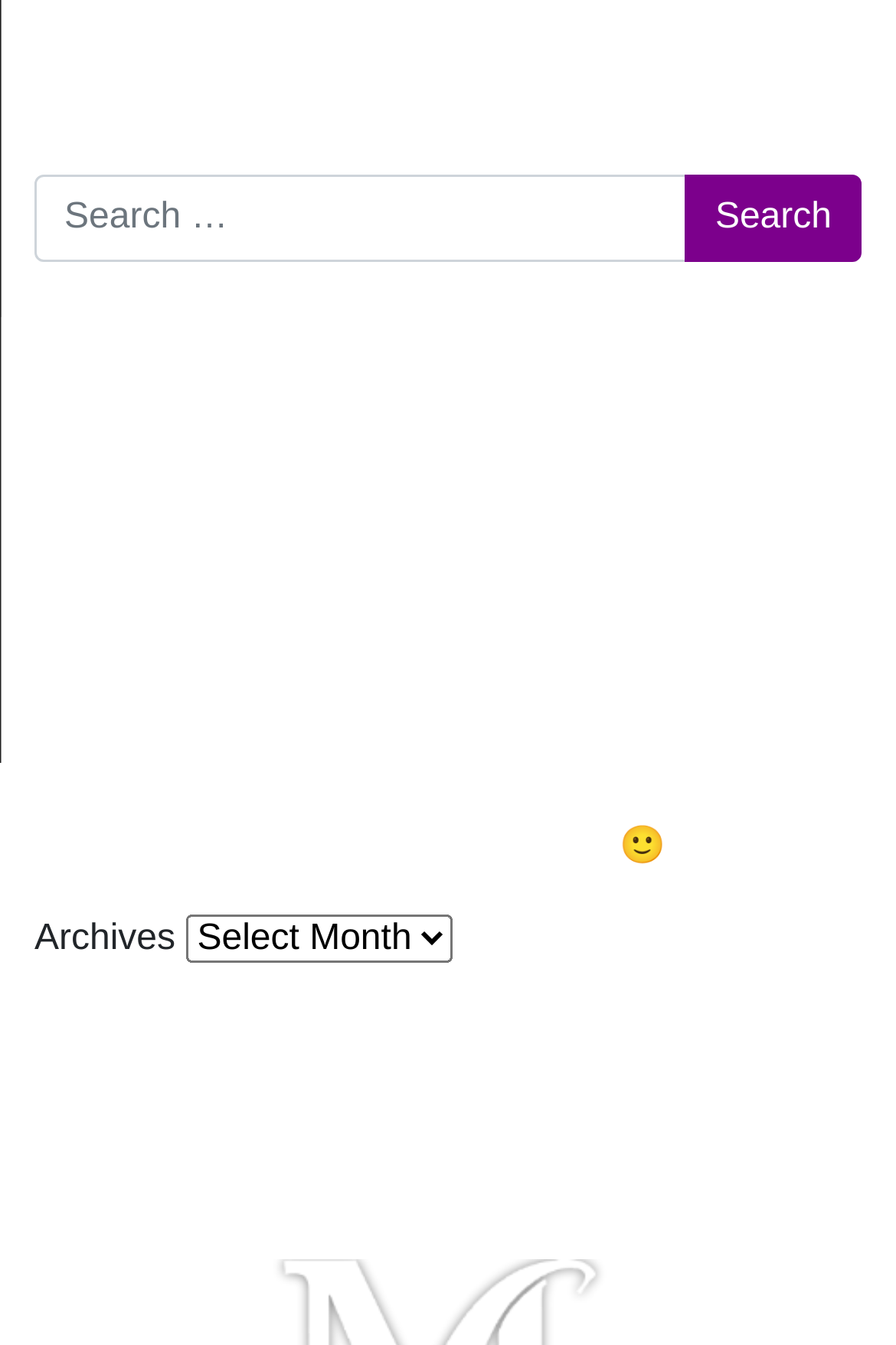Provide the bounding box for the UI element matching this description: "Contestants".

[0.141, 0.423, 0.377, 0.461]